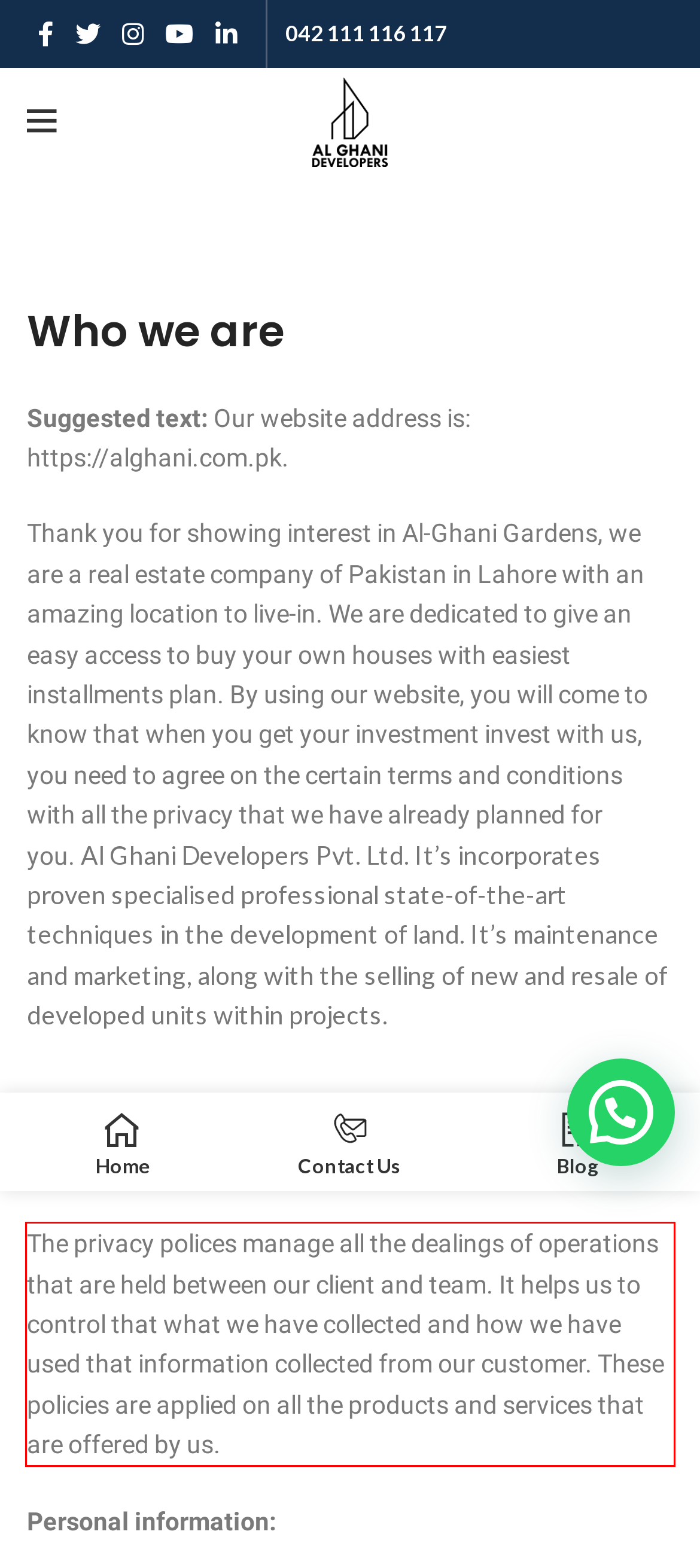Your task is to recognize and extract the text content from the UI element enclosed in the red bounding box on the webpage screenshot.

The privacy polices manage all the dealings of operations that are held between our client and team. It helps us to control that what we have collected and how we have used that information collected from our customer. These policies are applied on all the products and services that are offered by us.